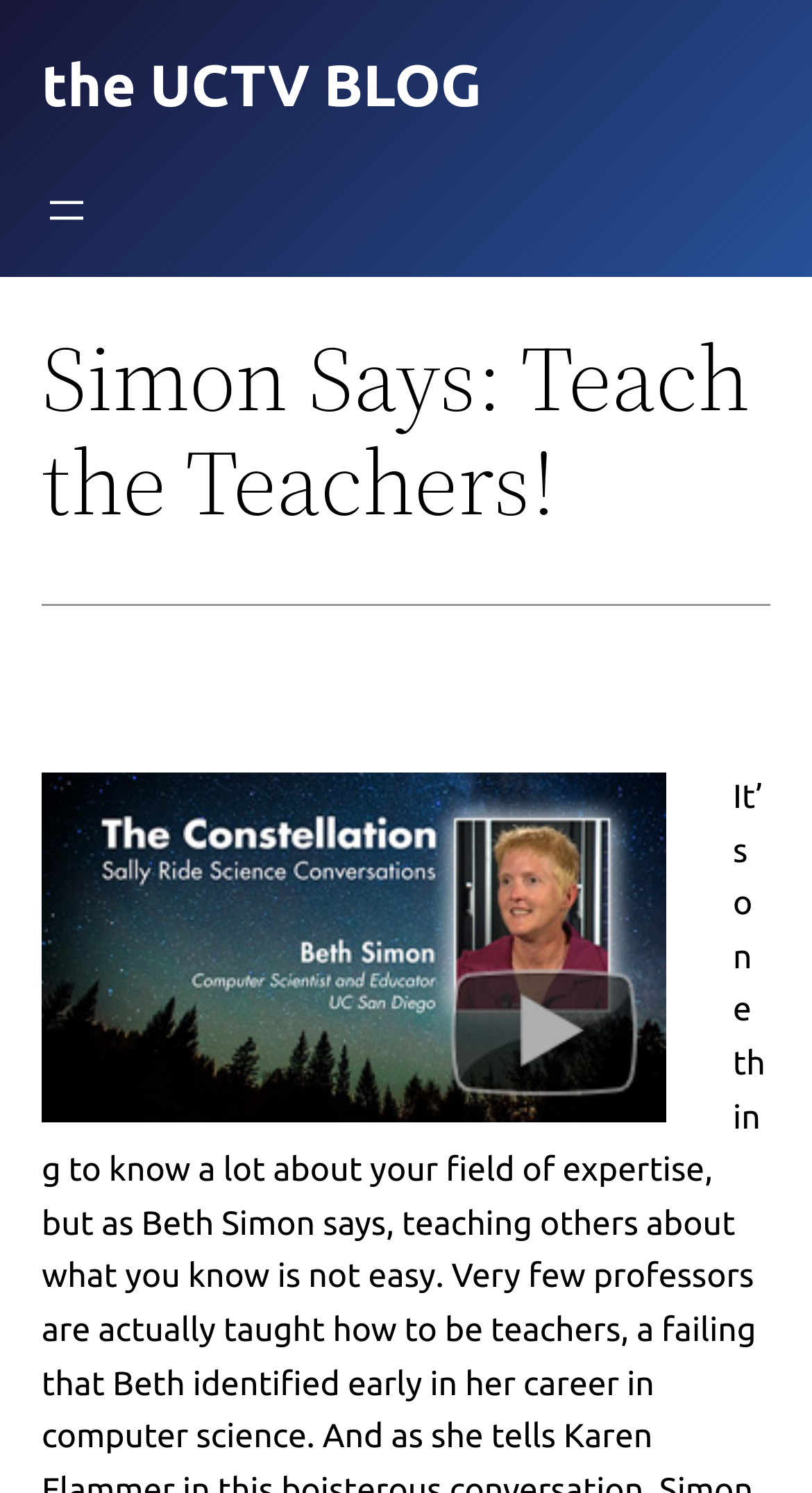Locate the UI element described as follows: "Voir le fil d'ariane". Return the bounding box coordinates as four float numbers between 0 and 1 in the order [left, top, right, bottom].

None